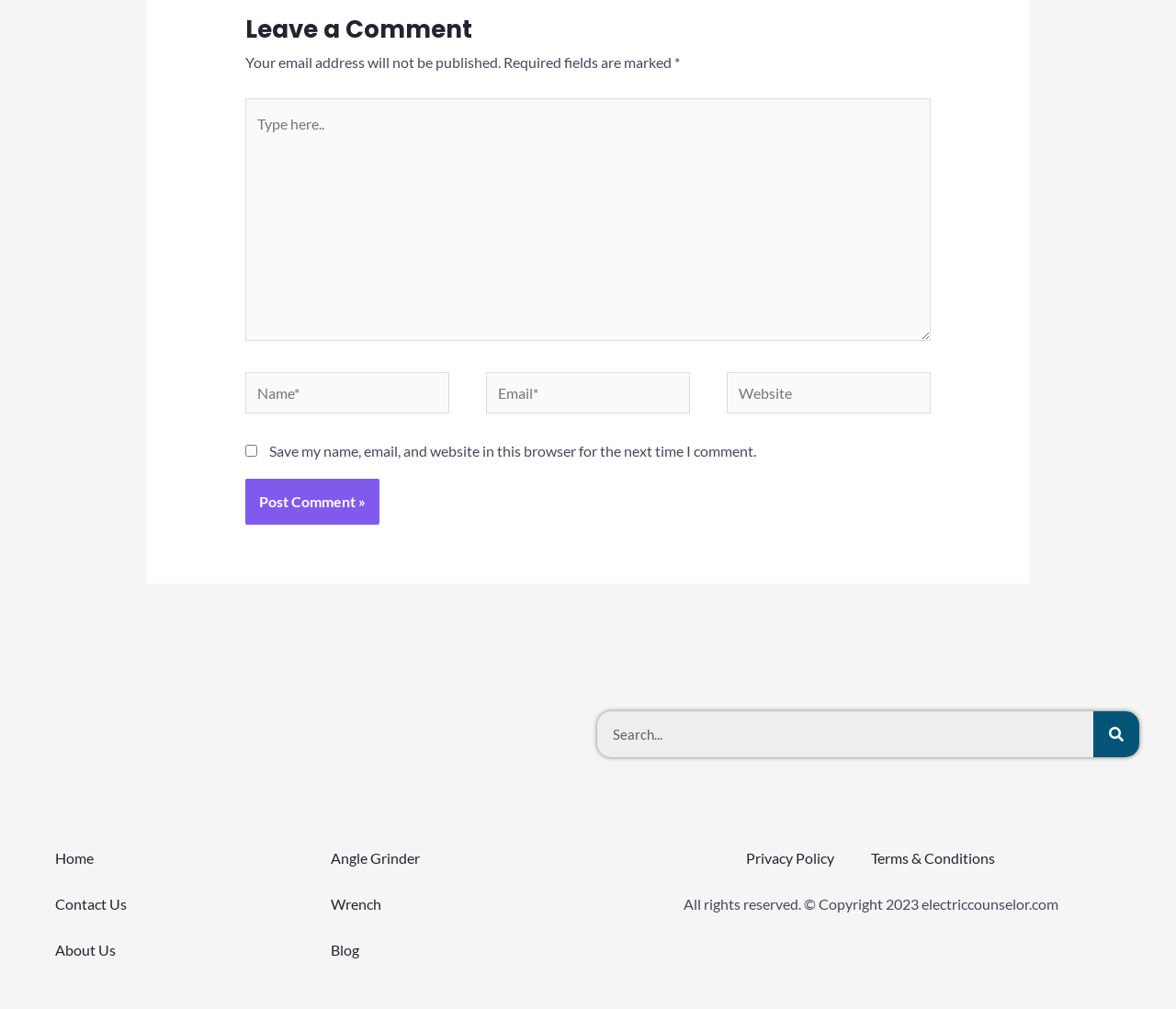What is the purpose of the checkbox?
Answer with a single word or phrase, using the screenshot for reference.

Save comment info